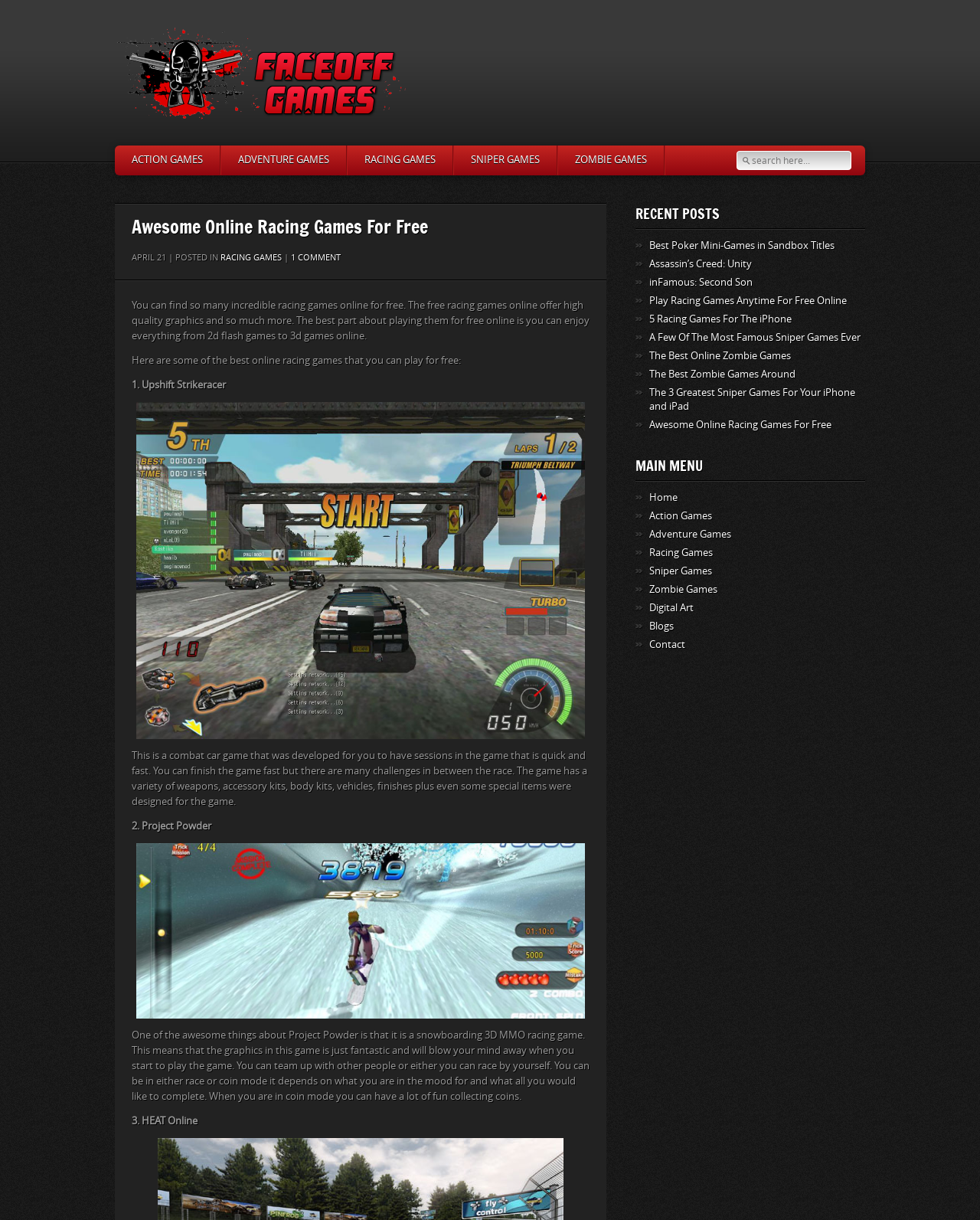Identify the bounding box coordinates of the clickable region necessary to fulfill the following instruction: "Read the post about Awesome Online Racing Games For Free". The bounding box coordinates should be four float numbers between 0 and 1, i.e., [left, top, right, bottom].

[0.134, 0.174, 0.602, 0.198]